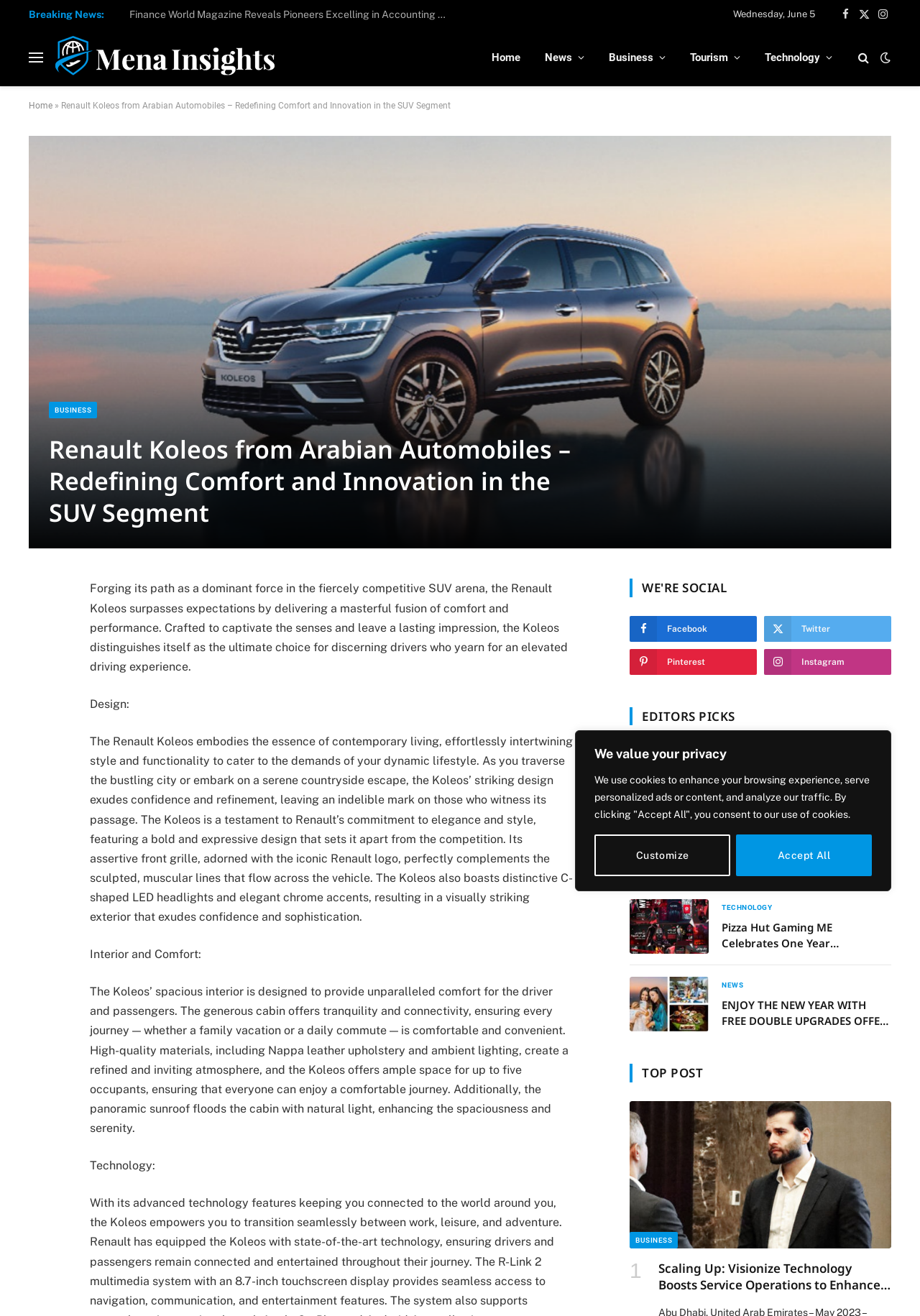Identify the bounding box coordinates of the section to be clicked to complete the task described by the following instruction: "Explore 'Mena Insights'". The coordinates should be four float numbers between 0 and 1, formatted as [left, top, right, bottom].

[0.059, 0.021, 0.3, 0.067]